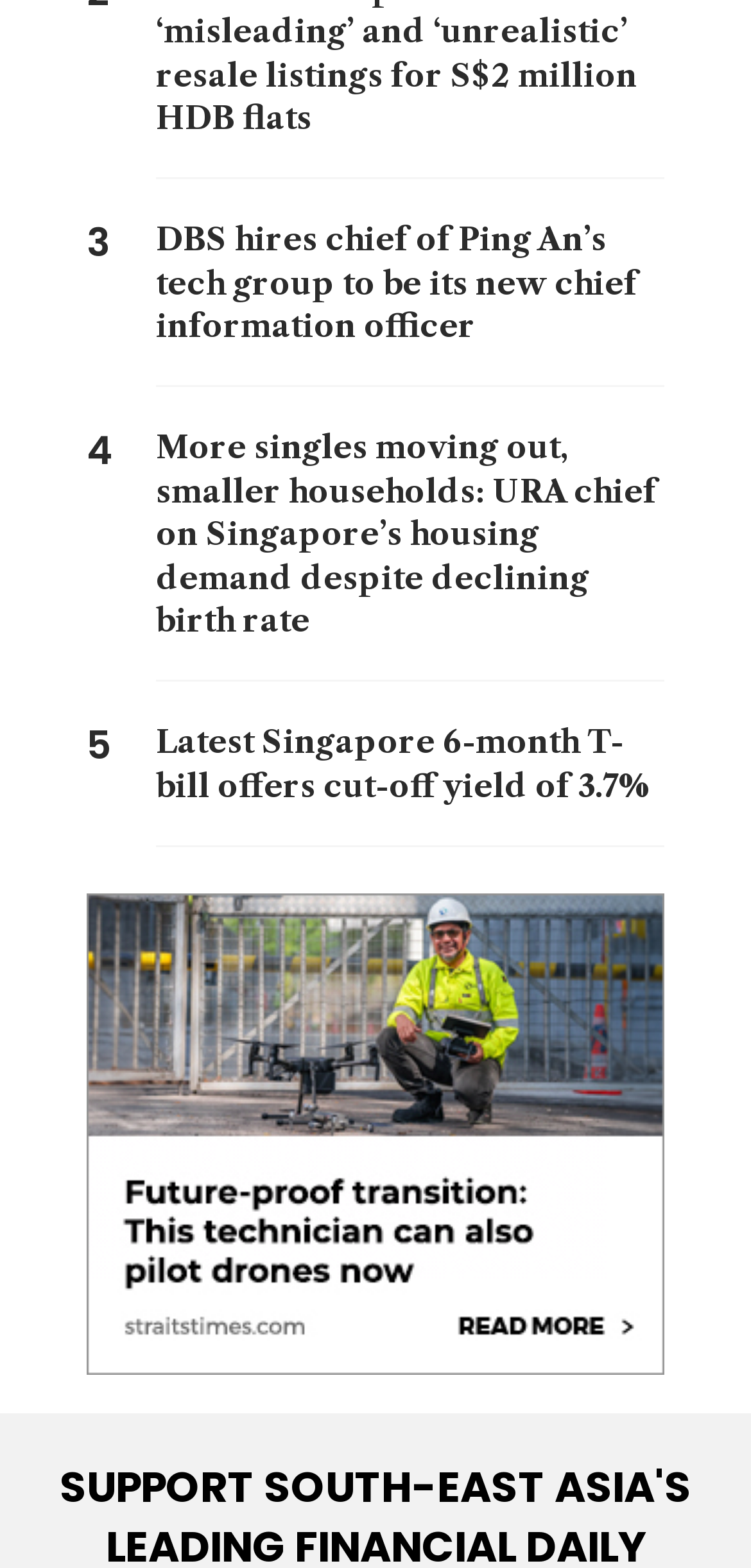Bounding box coordinates must be specified in the format (top-left x, top-left y, bottom-right x, bottom-right y). All values should be floating point numbers between 0 and 1. What are the bounding box coordinates of the UI element described as: E-PAPER

[0.362, 0.339, 0.608, 0.368]